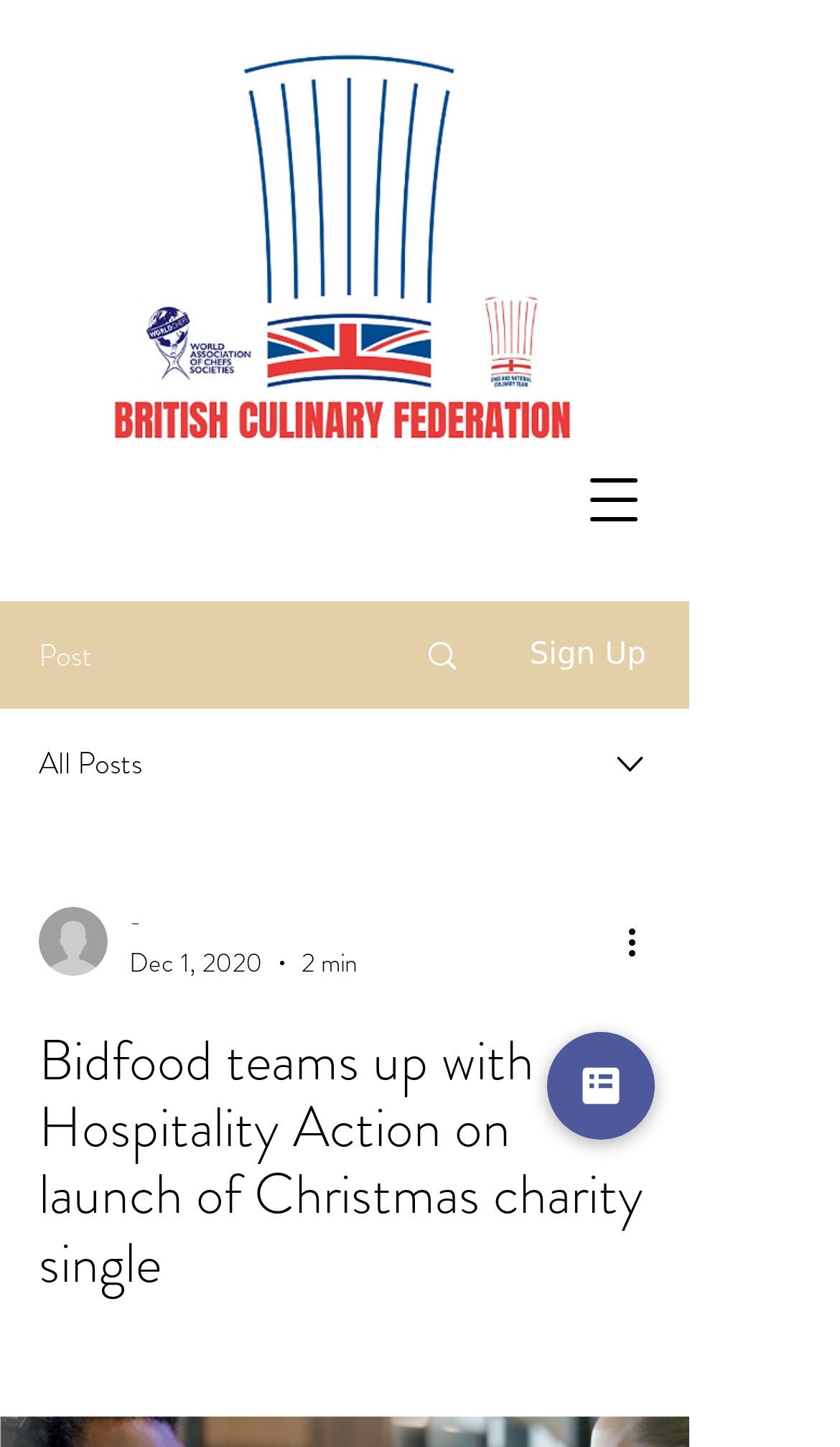Please study the image and answer the question comprehensively:
What is the estimated reading time of the article?

I found the estimated reading time of the article by analyzing the generic element '2 min' which is located next to the date of the article, indicating the estimated time it takes to read the article.